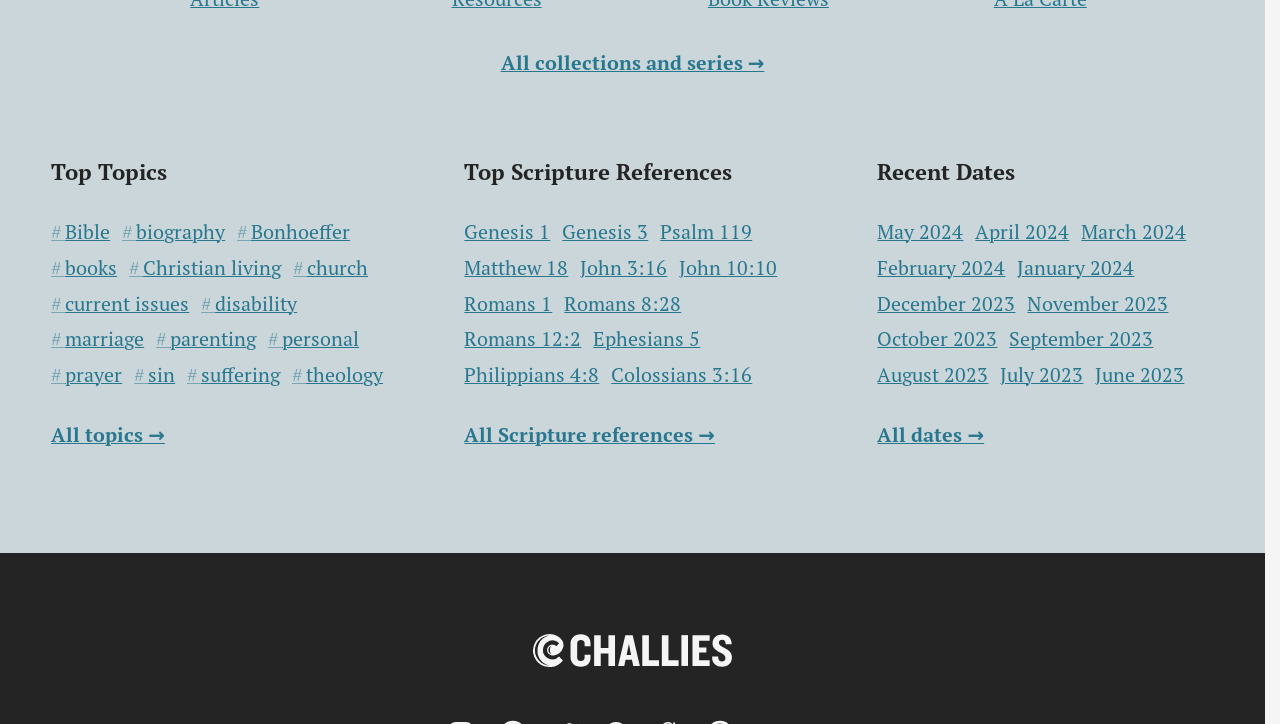Please find the bounding box coordinates of the element's region to be clicked to carry out this instruction: "Check out Scripture references in Genesis 1".

[0.363, 0.304, 0.43, 0.337]